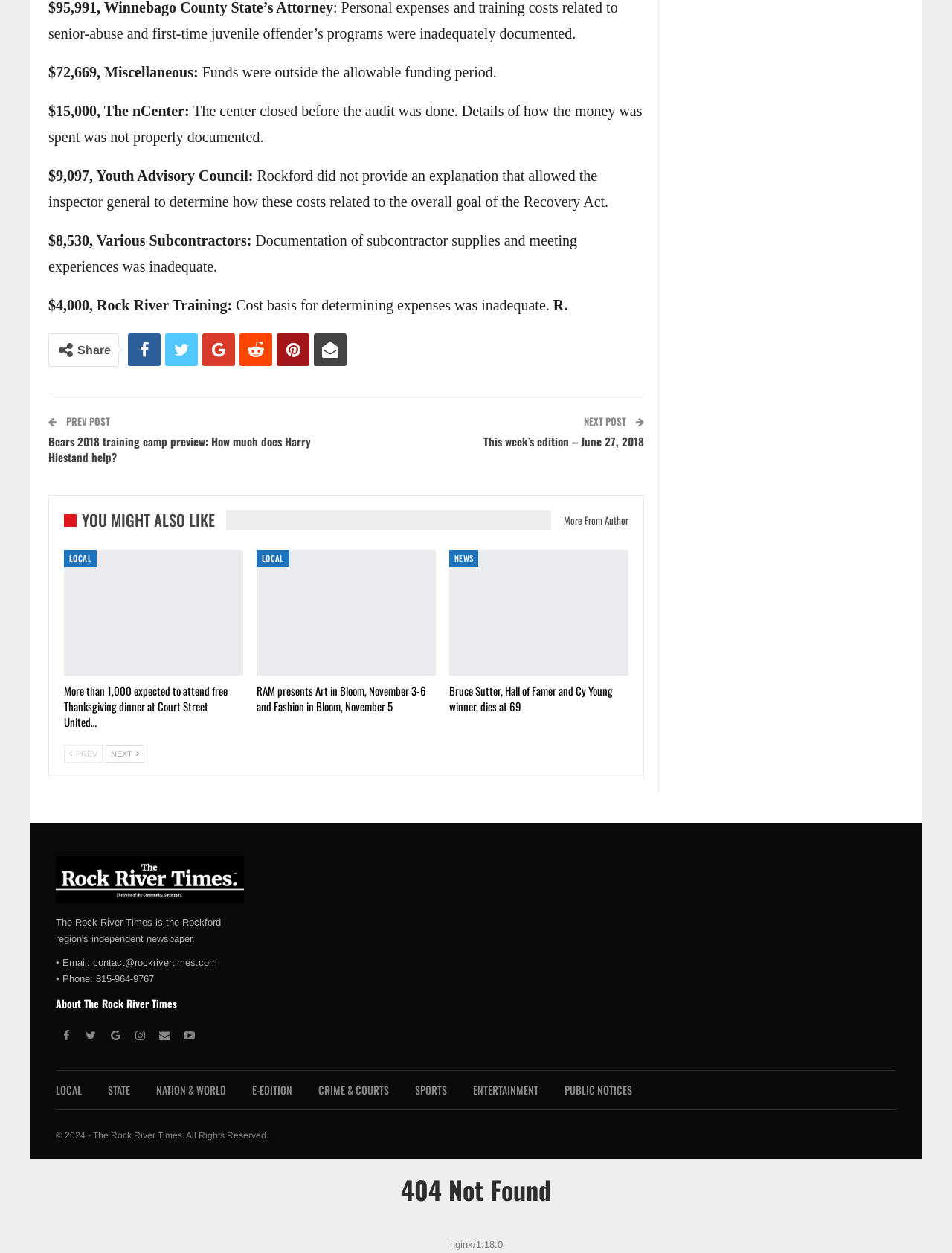Find and indicate the bounding box coordinates of the region you should select to follow the given instruction: "Click the 'Share' button".

[0.081, 0.274, 0.116, 0.284]